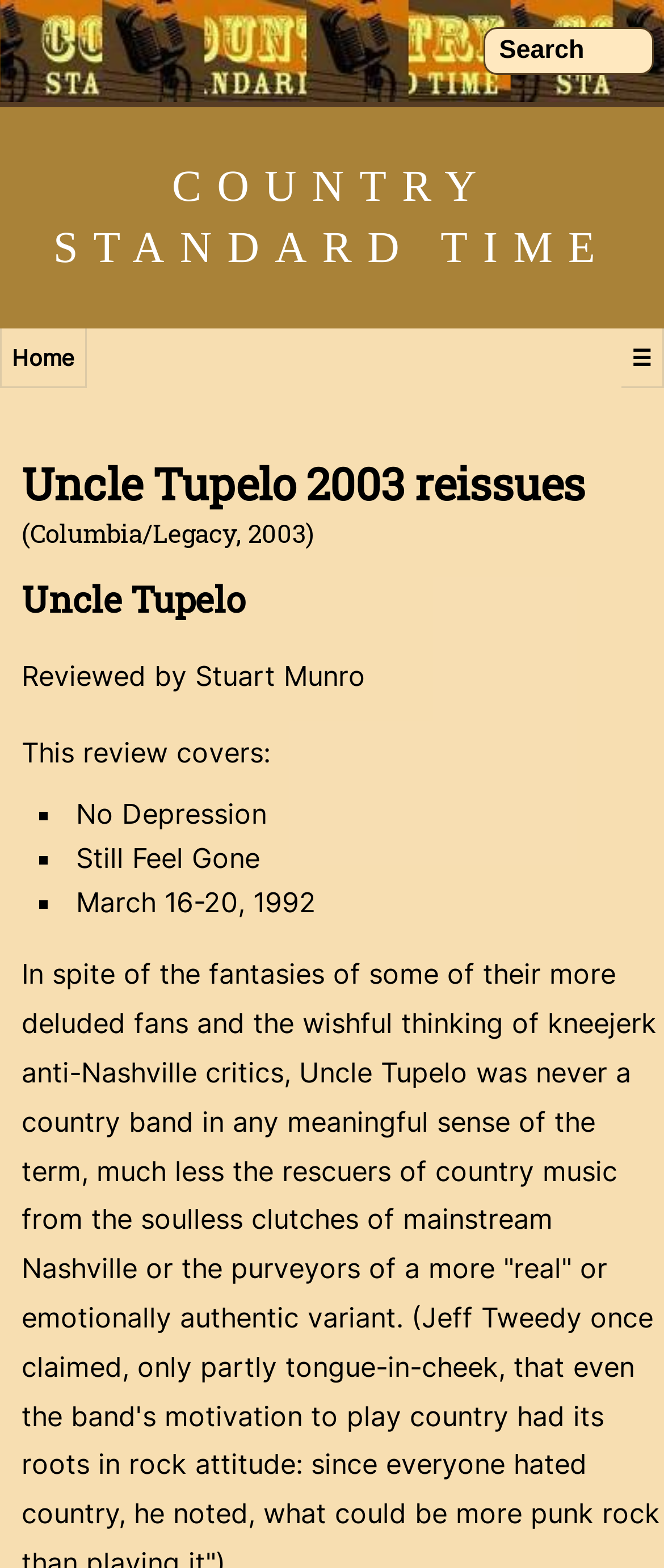Explain the contents of the webpage comprehensively.

The webpage is about Uncle Tupelo's 2003 reissues. At the top, there is a search box with the label "Search" on the right side. Below the search box, there are three links: "COUNTRY STANDARD TIME" on the left, "Home" on the far left, and "☰" on the far right. 

Following these links, there is a heading that reads "Uncle Tupelo 2003 reissues (Columbia/Legacy, 2003)" which spans almost the entire width of the page. Below this heading, there is another heading that simply reads "Uncle Tupelo". 

Underneath these headings, there is a review written by Stuart Munro. The review starts with the phrase "This review covers:" and is followed by a list of three items, each marked with a "■" symbol. The list items are "No Depression", "Still Feel Gone", and "March 16-20, 1992".